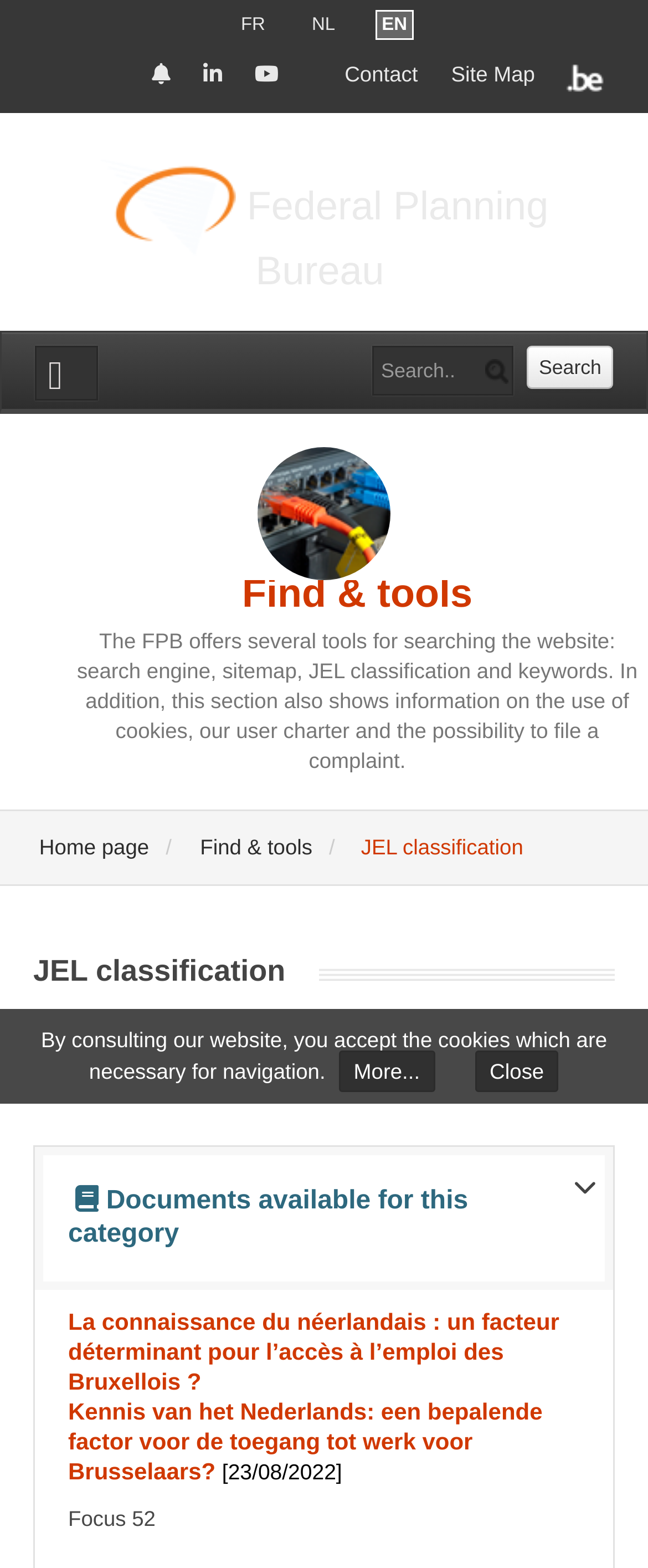What is the purpose of the 'Search' button?
Please use the image to provide an in-depth answer to the question.

The 'Search' button is located next to a textbox labeled 'Search input', suggesting that users can enter keywords or phrases to search the website. The button is likely used to submit the search query.